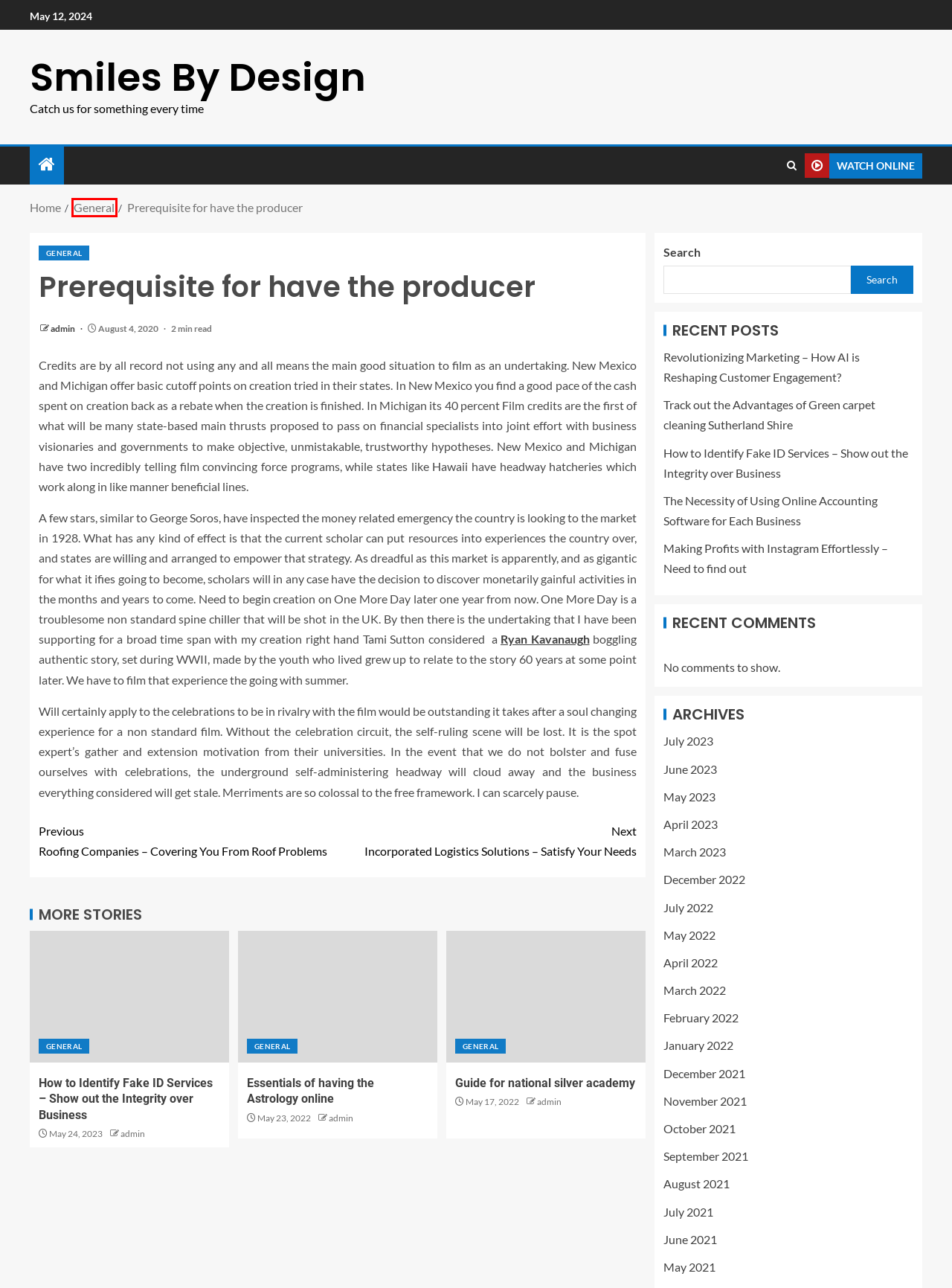You have been given a screenshot of a webpage with a red bounding box around a UI element. Select the most appropriate webpage description for the new webpage that appears after clicking the element within the red bounding box. The choices are:
A. Essentials of having the Astrology online – Smiles By Design
B. May 2021 – Smiles By Design
C. July 2022 – Smiles By Design
D. General – Smiles By Design
E. January 2022 – Smiles By Design
F. March 2023 – Smiles By Design
G. Roofing Companies – Covering You From Roof Problems – Smiles By Design
H. June 2021 – Smiles By Design

D